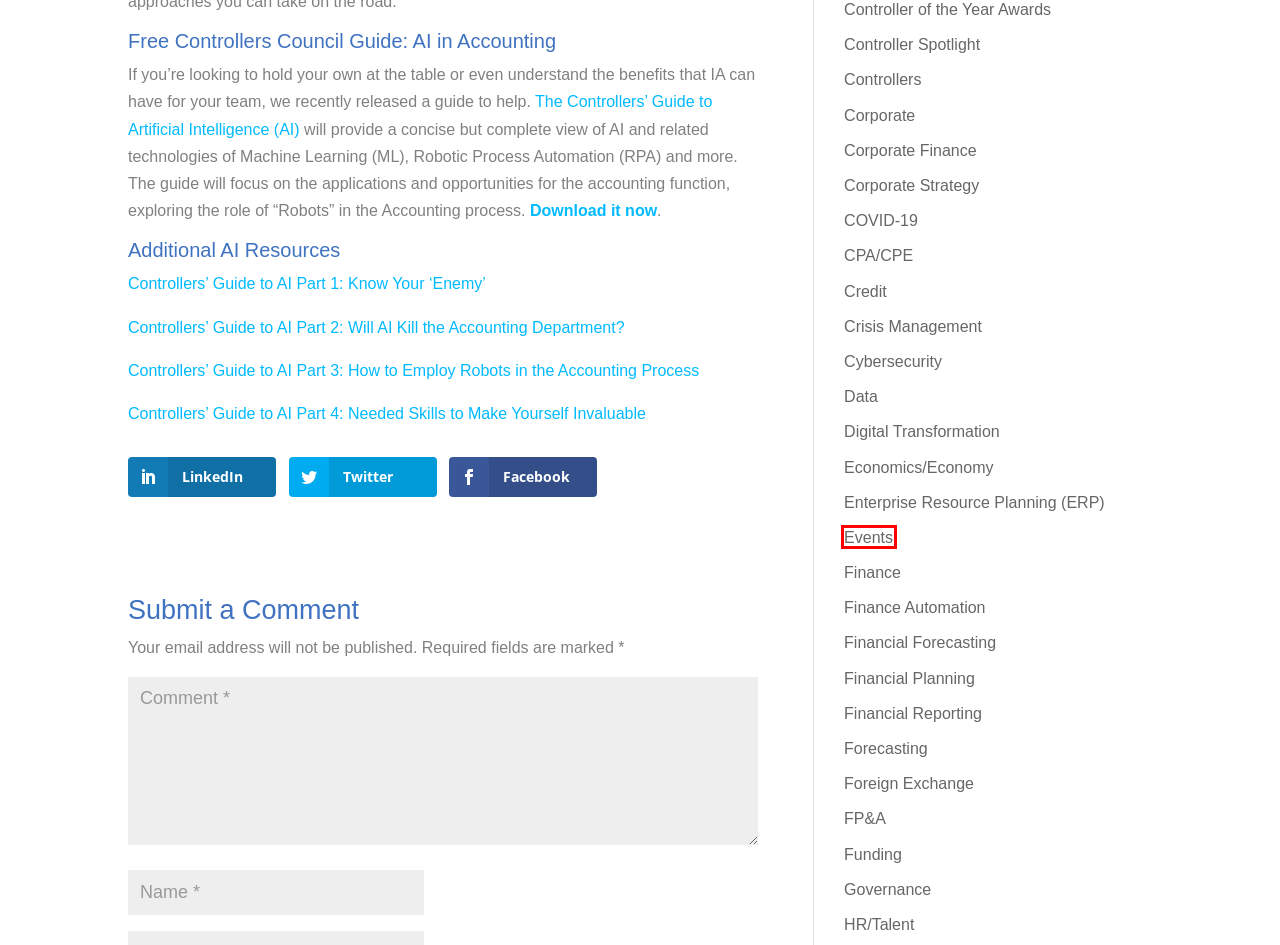You have a screenshot of a webpage with an element surrounded by a red bounding box. Choose the webpage description that best describes the new page after clicking the element inside the red bounding box. Here are the candidates:
A. HR/Talent Archives - Controllers Council
B. Financial Reporting Archives - Controllers Council
C. Controllers’ Guide to AI Part 4: Needed Skills to Make Yourself Invaluable
D. Events Archives - Controllers Council
E. Finance Automation Archives - Controllers Council
F. FP&A Archives - Controllers Council
G. Controllers' Guide to AI Part 3: How to Employ Robots in the Accounting Process
H. Controllers’ Guide to Artificial Intelligence (AI)

D